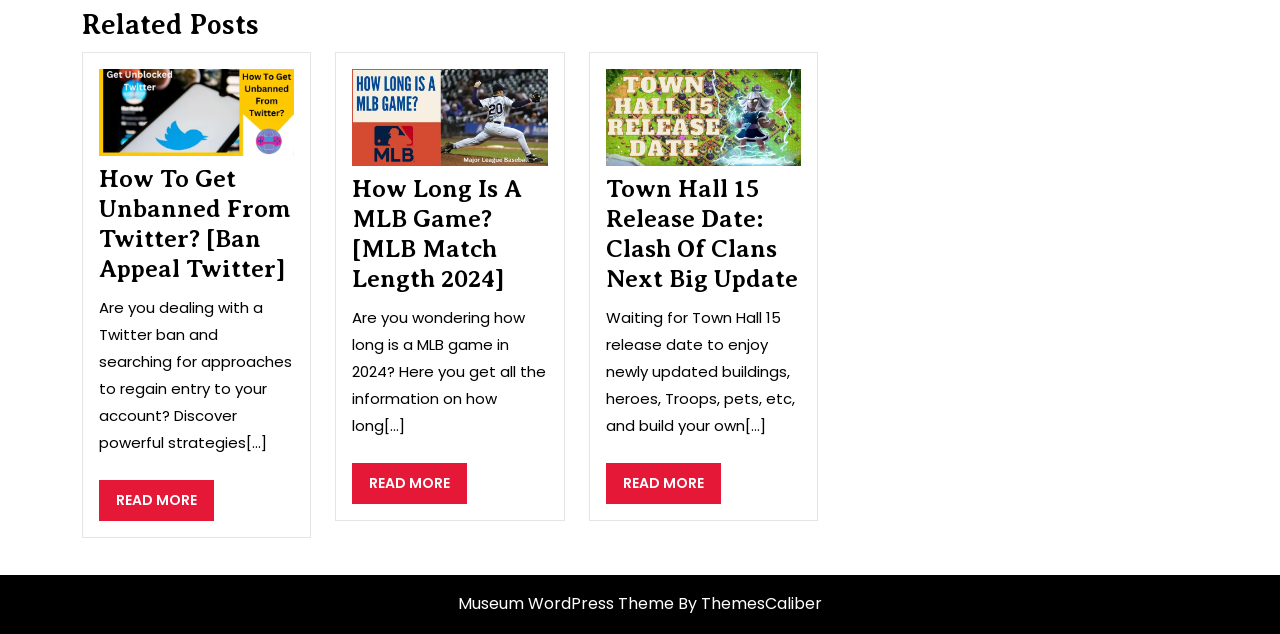Please locate the bounding box coordinates of the element's region that needs to be clicked to follow the instruction: "Visit the 'Museum WordPress Theme' website". The bounding box coordinates should be provided as four float numbers between 0 and 1, i.e., [left, top, right, bottom].

[0.358, 0.934, 0.527, 0.97]